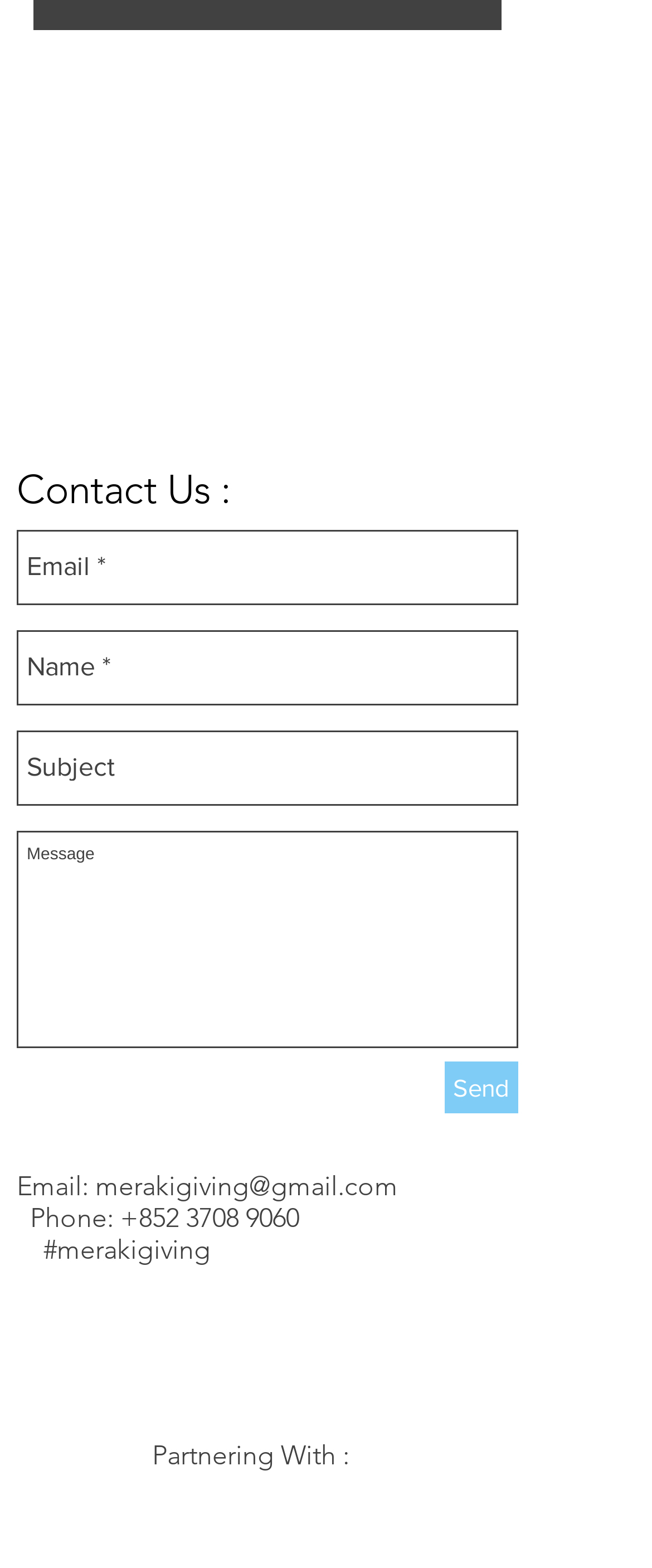Refer to the screenshot and give an in-depth answer to this question: What is the purpose of the form?

The form is located below the 'Contact Us :' heading element and contains input fields for email, name, subject, and a message, indicating that its purpose is to allow users to contact the website owner or administrator.